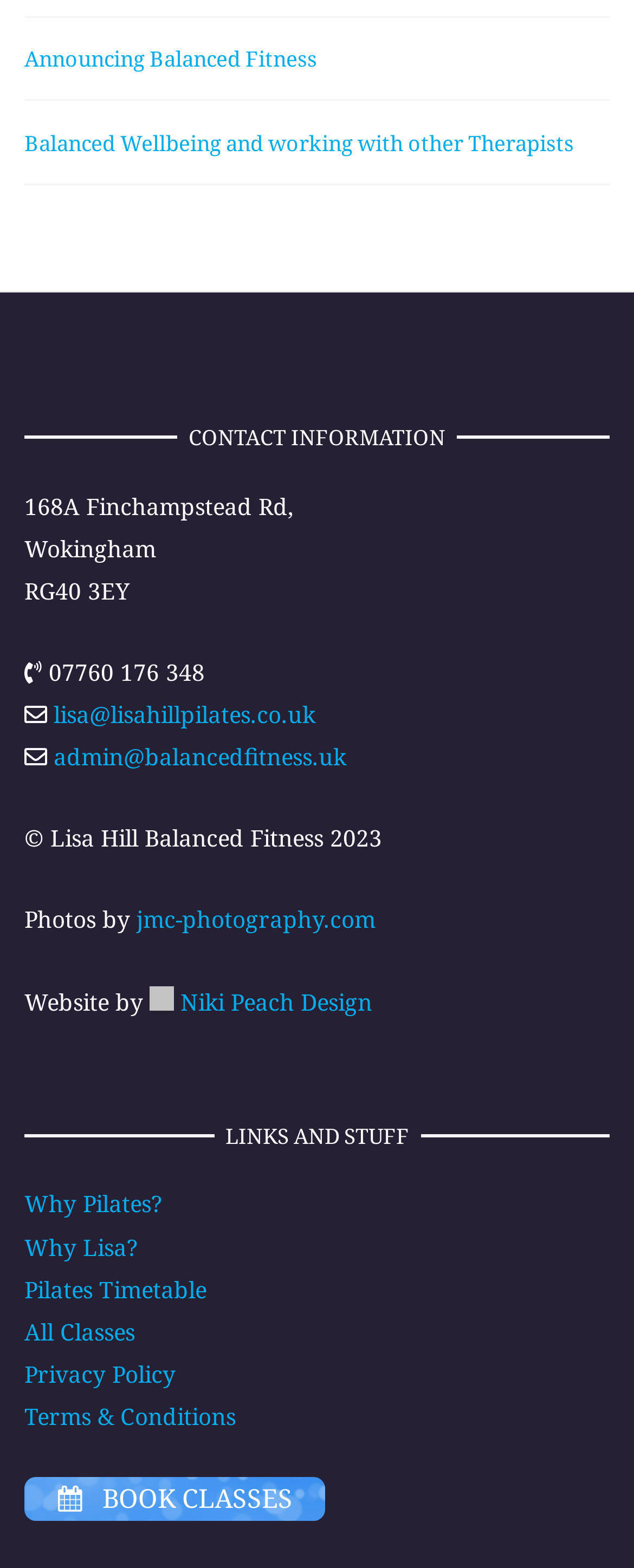Carefully examine the image and provide an in-depth answer to the question: What is the address of Balanced Fitness?

I found the contact information section on the webpage, which contains the address of Balanced Fitness. The address is composed of three parts: the street address '168A Finchampstead Rd', the city 'Wokingham', and the postal code 'RG40 3EY'.